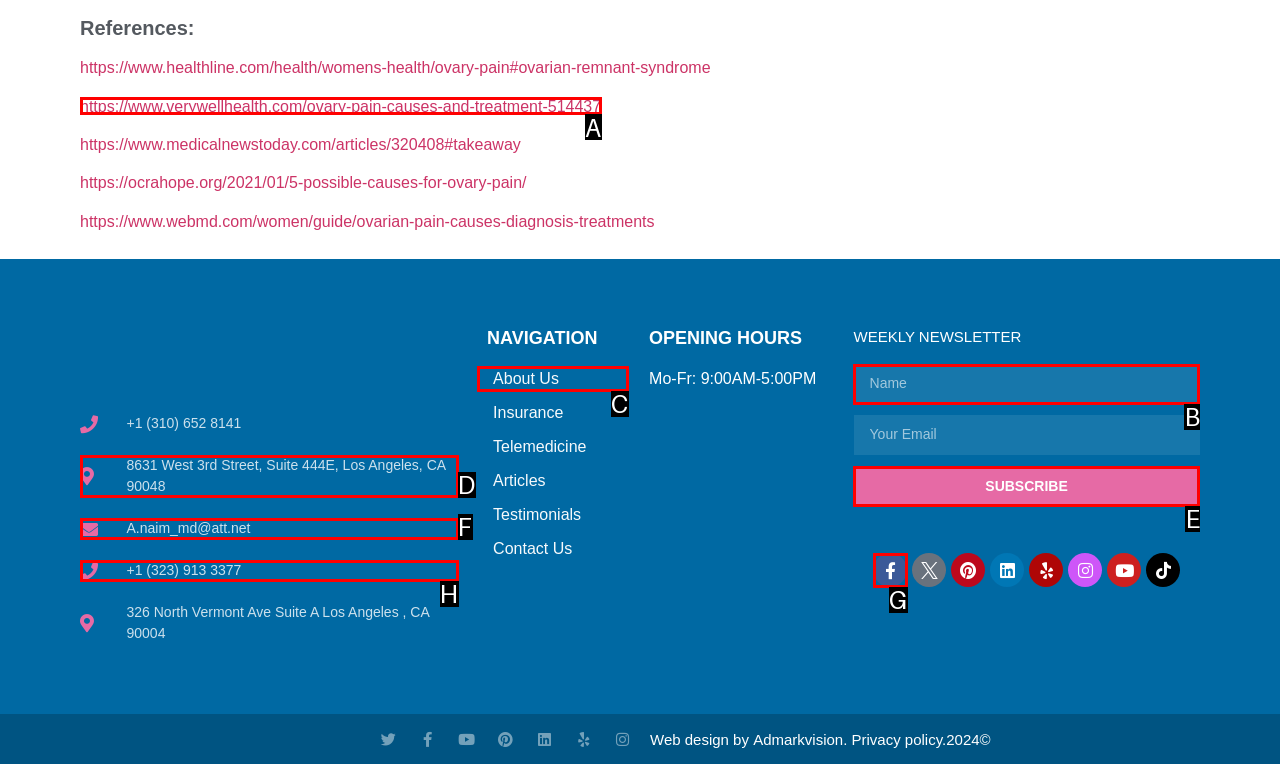Indicate which HTML element you need to click to complete the task: Click the 'About Us' link. Provide the letter of the selected option directly.

C